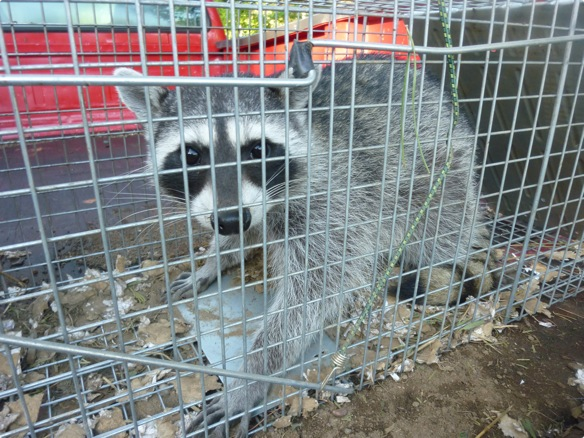Explain in detail what you see in the image.

In this image, a raccoon is captured inside a metal trapping cage, looking curiously at the camera. The raccoon’s distinctive facial markings, including its black "mask," contrast sharply against its grayish fur, drawing attention to its expressive eyes. Surrounding the cage, you can see scattered leaves and debris, indicating its recent activity in a garden environment. In the background, there’s a hint of a red vehicle, suggesting a rural or semi-urban setting where wildlife might encounter human habitats. This moment captures the essence of wildlife management, highlighting the challenges of sharing space with animals that can become nuisances, especially in vineyard areas prone to foraging.